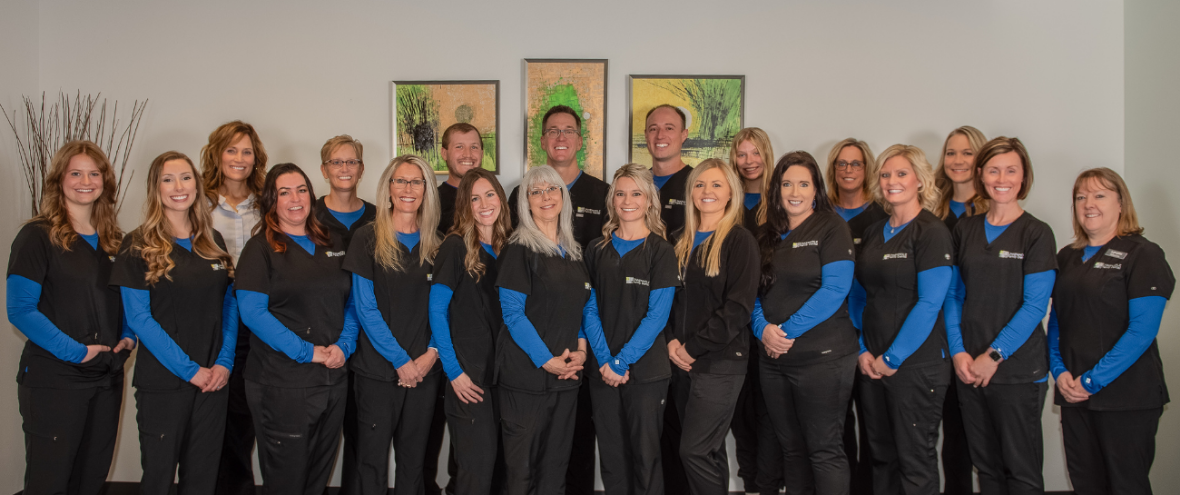Please answer the following question using a single word or phrase: What color are the dental professionals' scrubs?

Black with blue accents